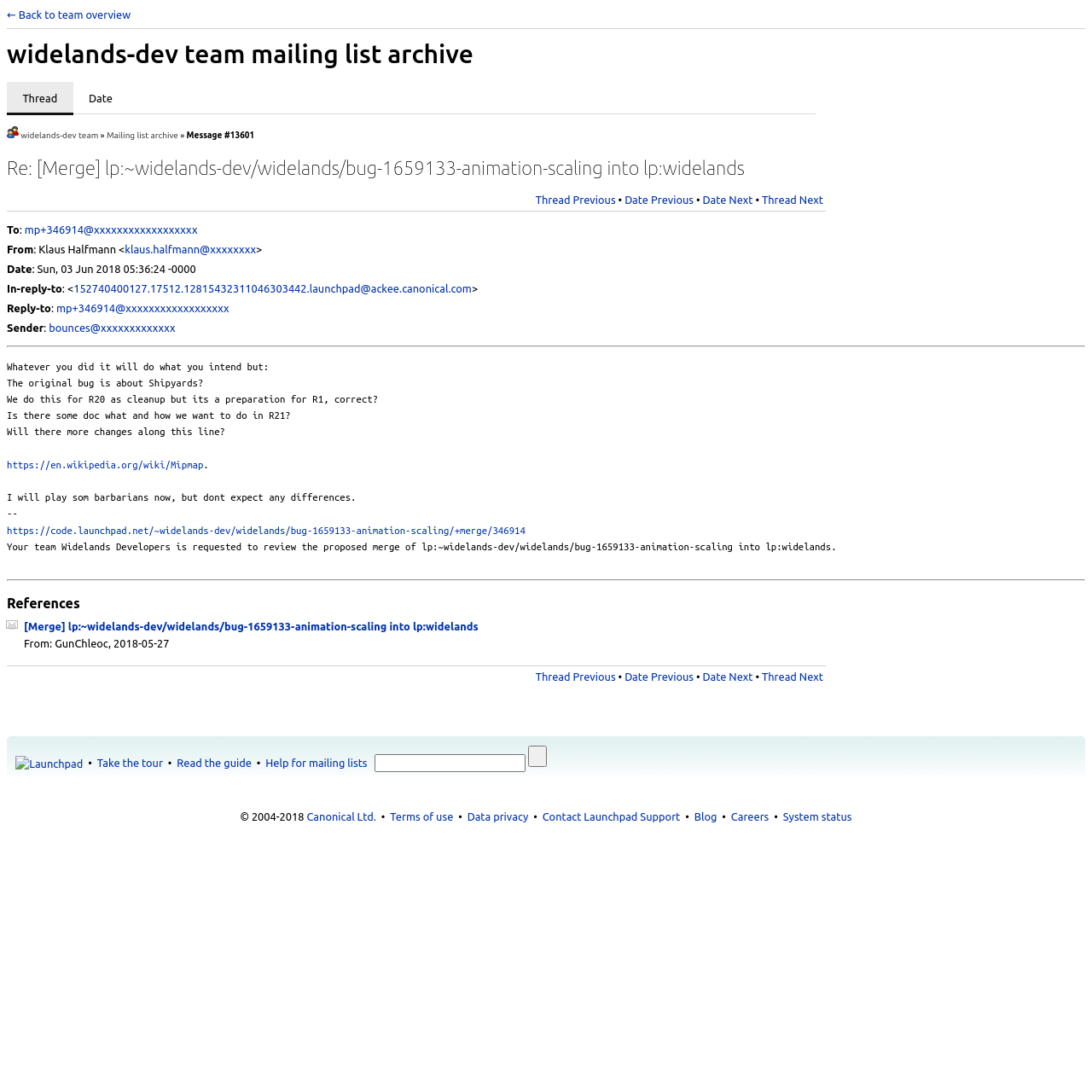Provide the bounding box coordinates for the area that should be clicked to complete the instruction: "Reply to the message".

[0.052, 0.277, 0.21, 0.288]